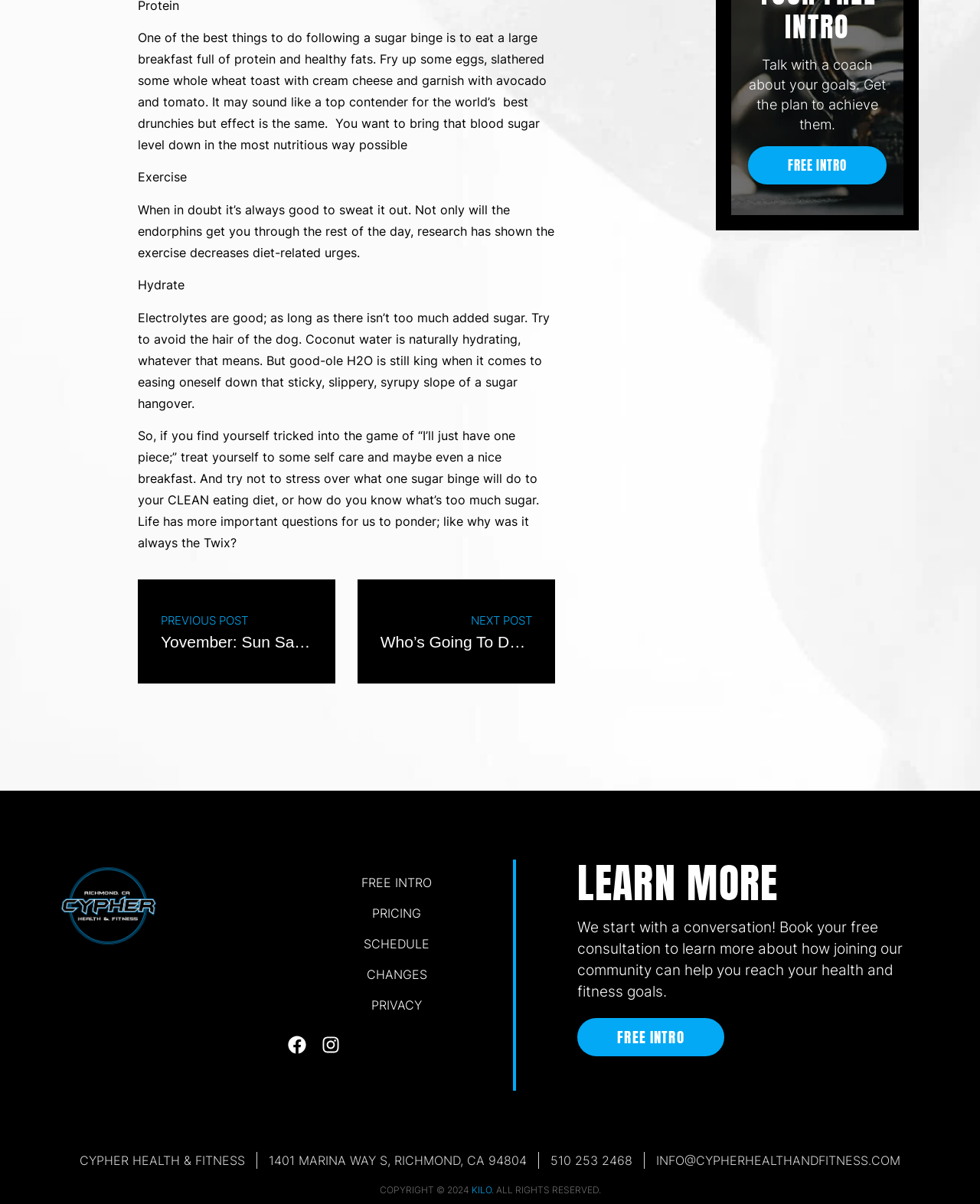What is the purpose of the 'FREE INTRO' link?
From the details in the image, provide a complete and detailed answer to the question.

The 'FREE INTRO' link is likely a call-to-action for users to book a free consultation with a coach to discuss their health and fitness goals. This is inferred from the surrounding text, which mentions 'Talk with a coach about your goals. Get the plan to achieve them.' and 'We start with a conversation! Book your free consultation to learn more about how joining our community can help you reach your health and fitness goals.'